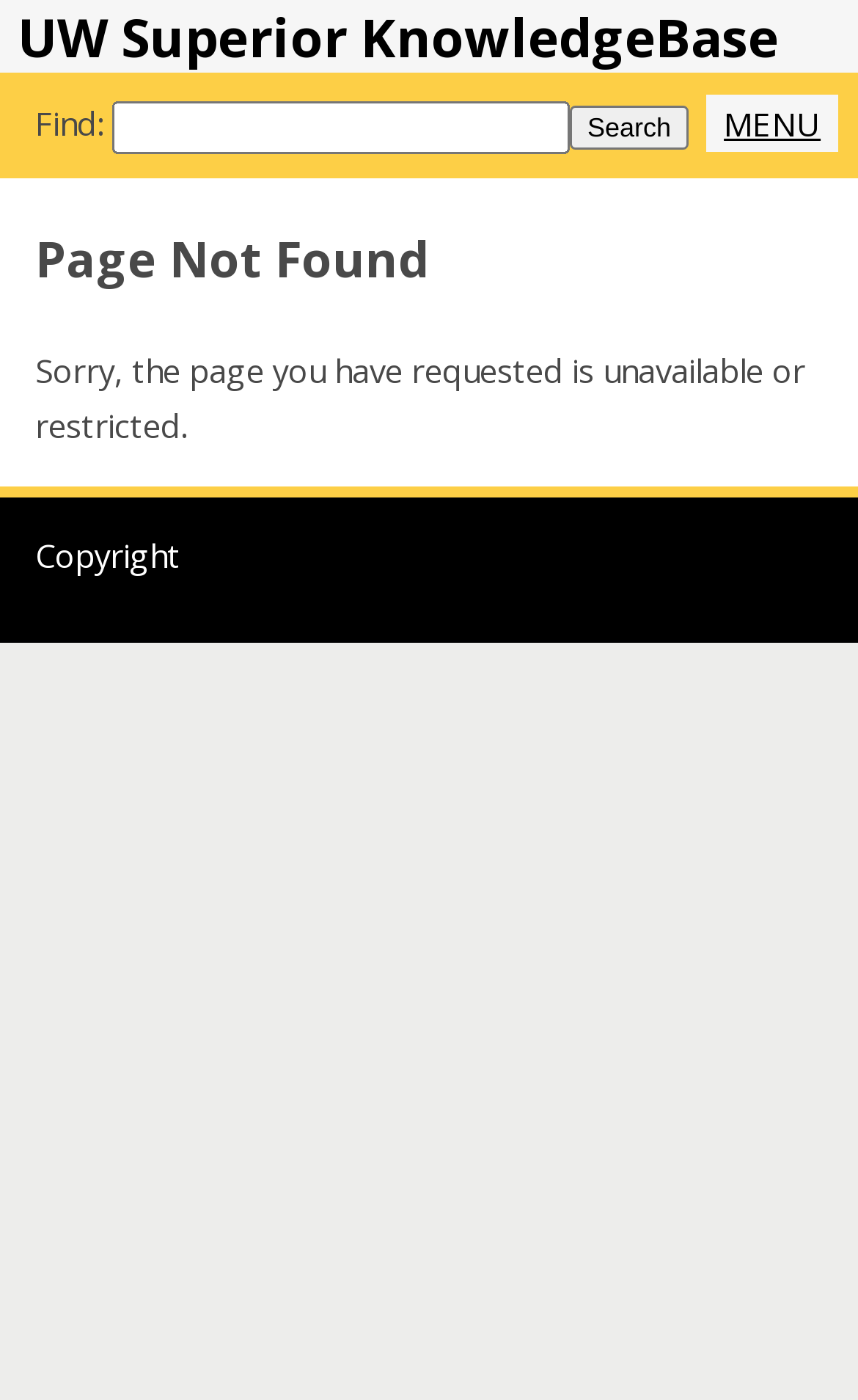From the webpage screenshot, identify the region described by Menu. Provide the bounding box coordinates as (top-left x, top-left y, bottom-right x, bottom-right y), with each value being a floating point number between 0 and 1.

[0.823, 0.067, 0.977, 0.108]